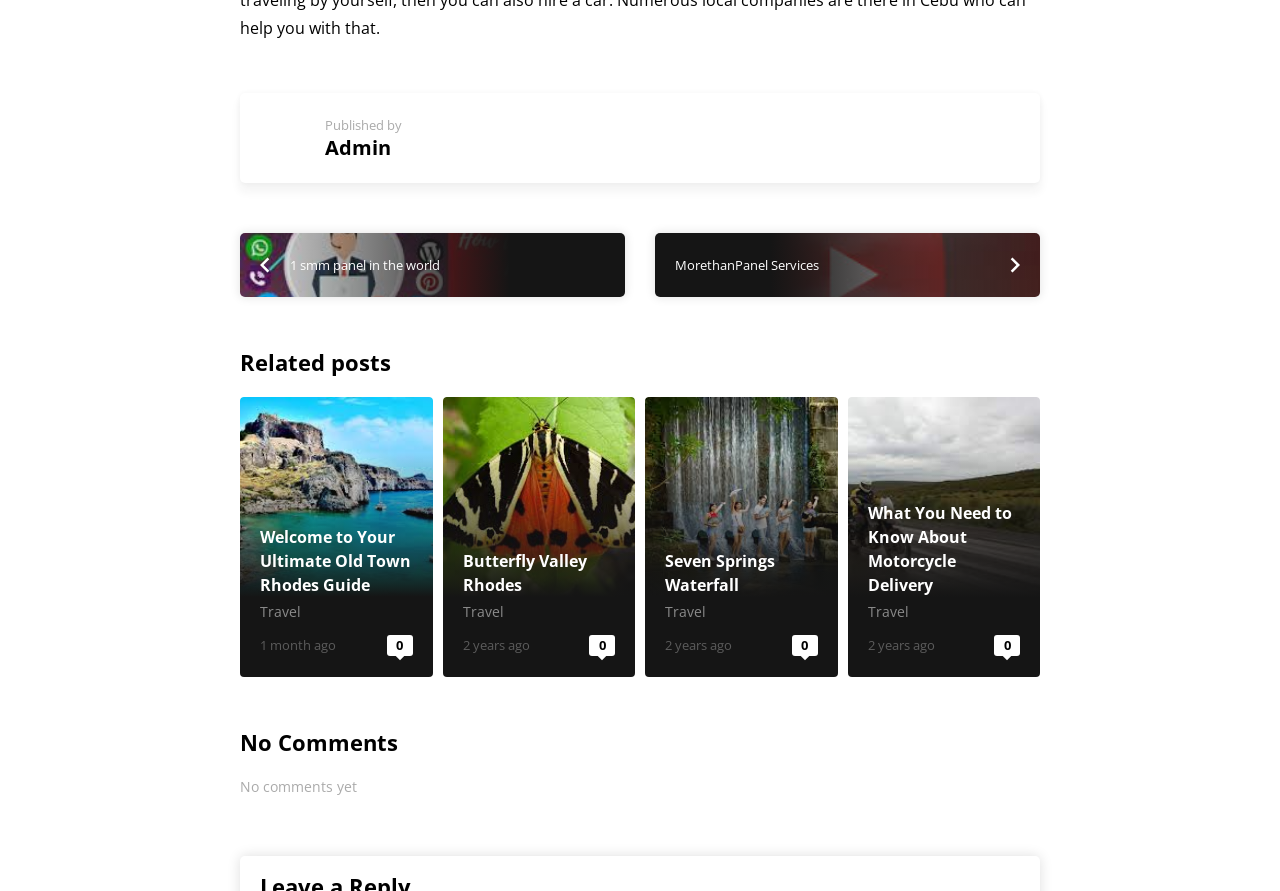Find the bounding box coordinates corresponding to the UI element with the description: "MorethanPanel Services". The coordinates should be formatted as [left, top, right, bottom], with values as floats between 0 and 1.

[0.512, 0.262, 0.812, 0.333]